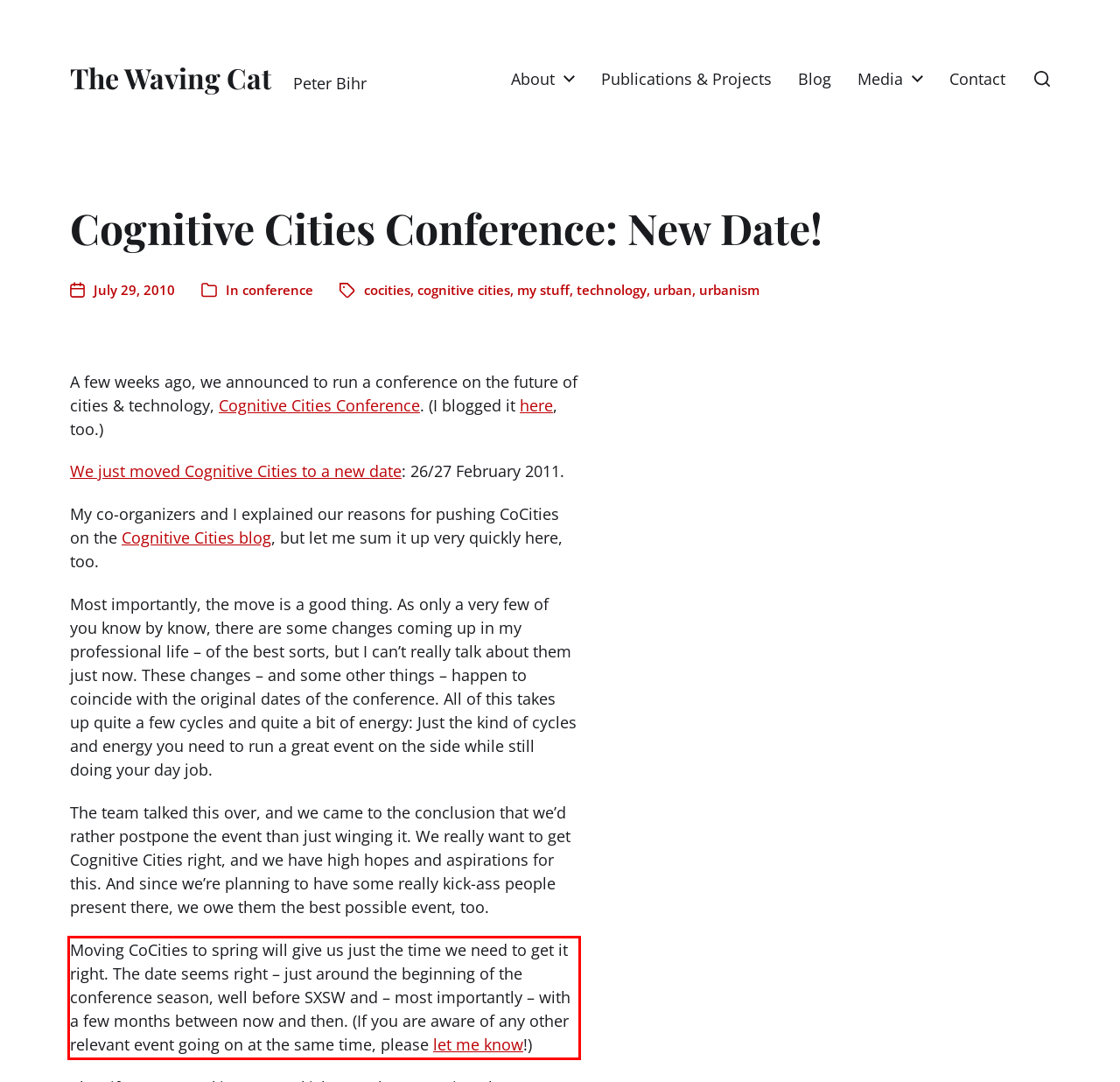Identify the text within the red bounding box on the webpage screenshot and generate the extracted text content.

Moving CoCities to spring will give us just the time we need to get it right. The date seems right – just around the beginning of the conference season, well before SXSW and – most importantly – with a few months between now and then. (If you are aware of any other relevant event going on at the same time, please let me know!)